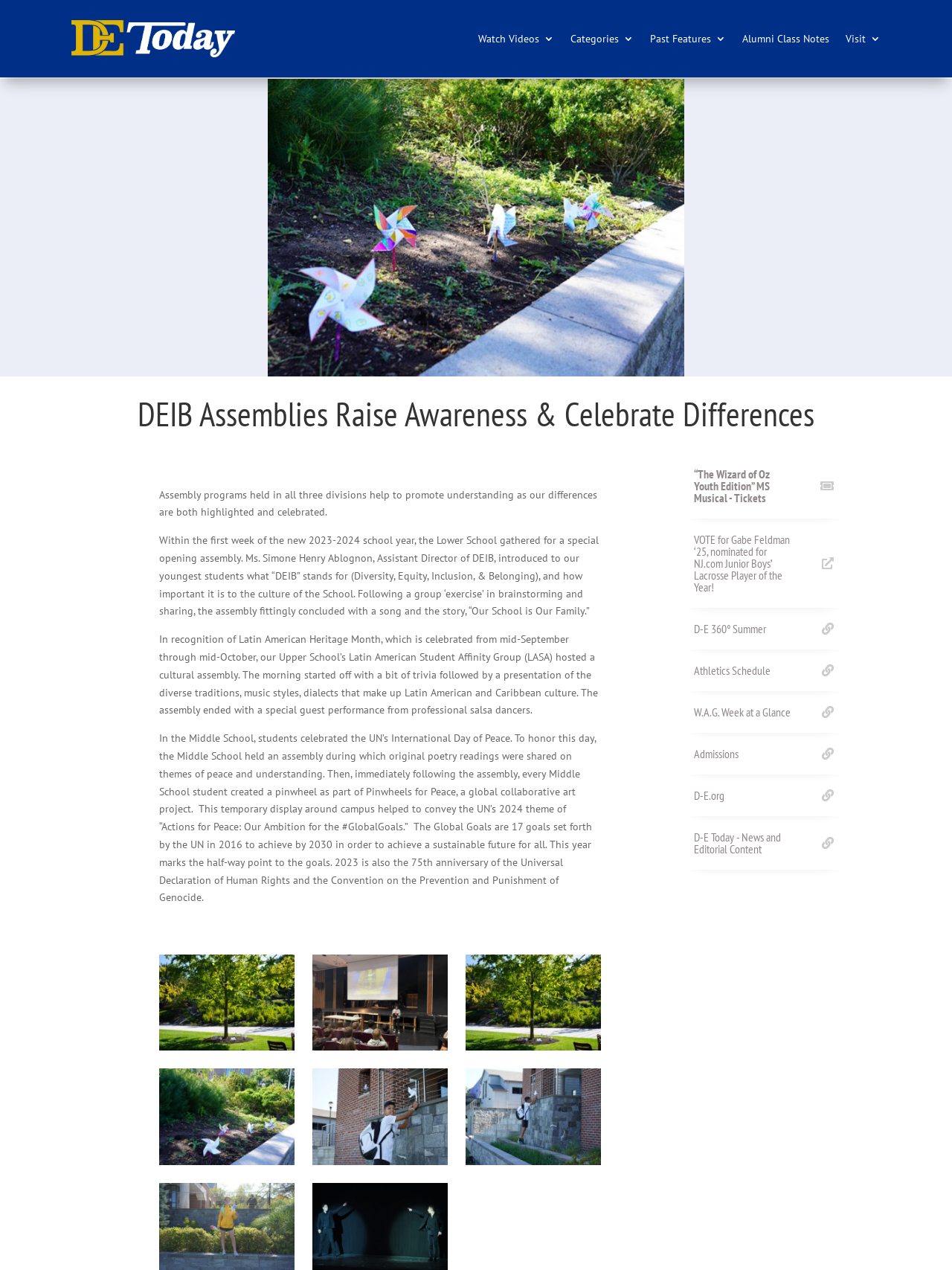What is the theme of the Middle School's assembly? Observe the screenshot and provide a one-word or short phrase answer.

International Day of Peace